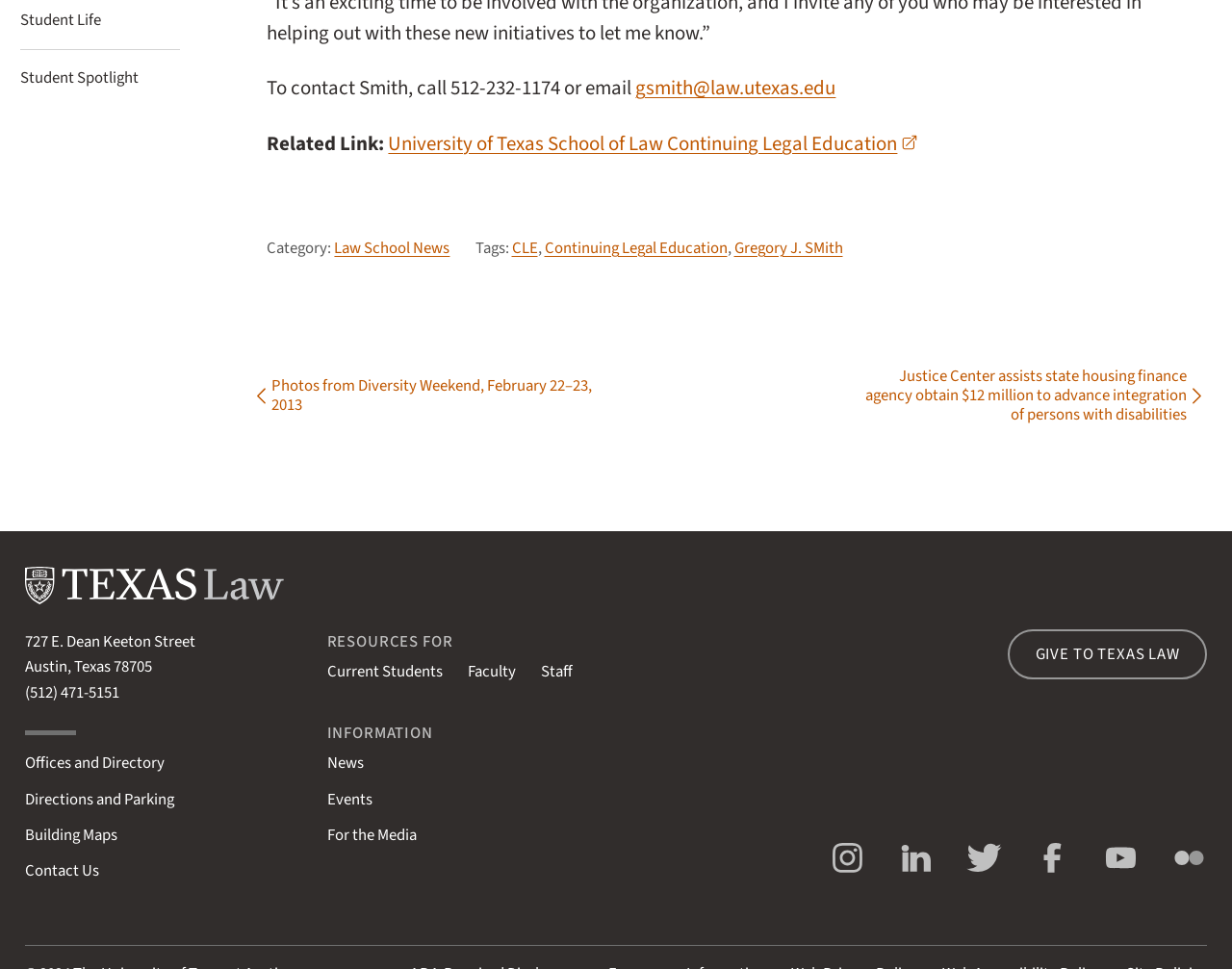Can you find the bounding box coordinates of the area I should click to execute the following instruction: "Visit the University of Texas School of Law Continuing Legal Education"?

[0.315, 0.134, 0.745, 0.163]